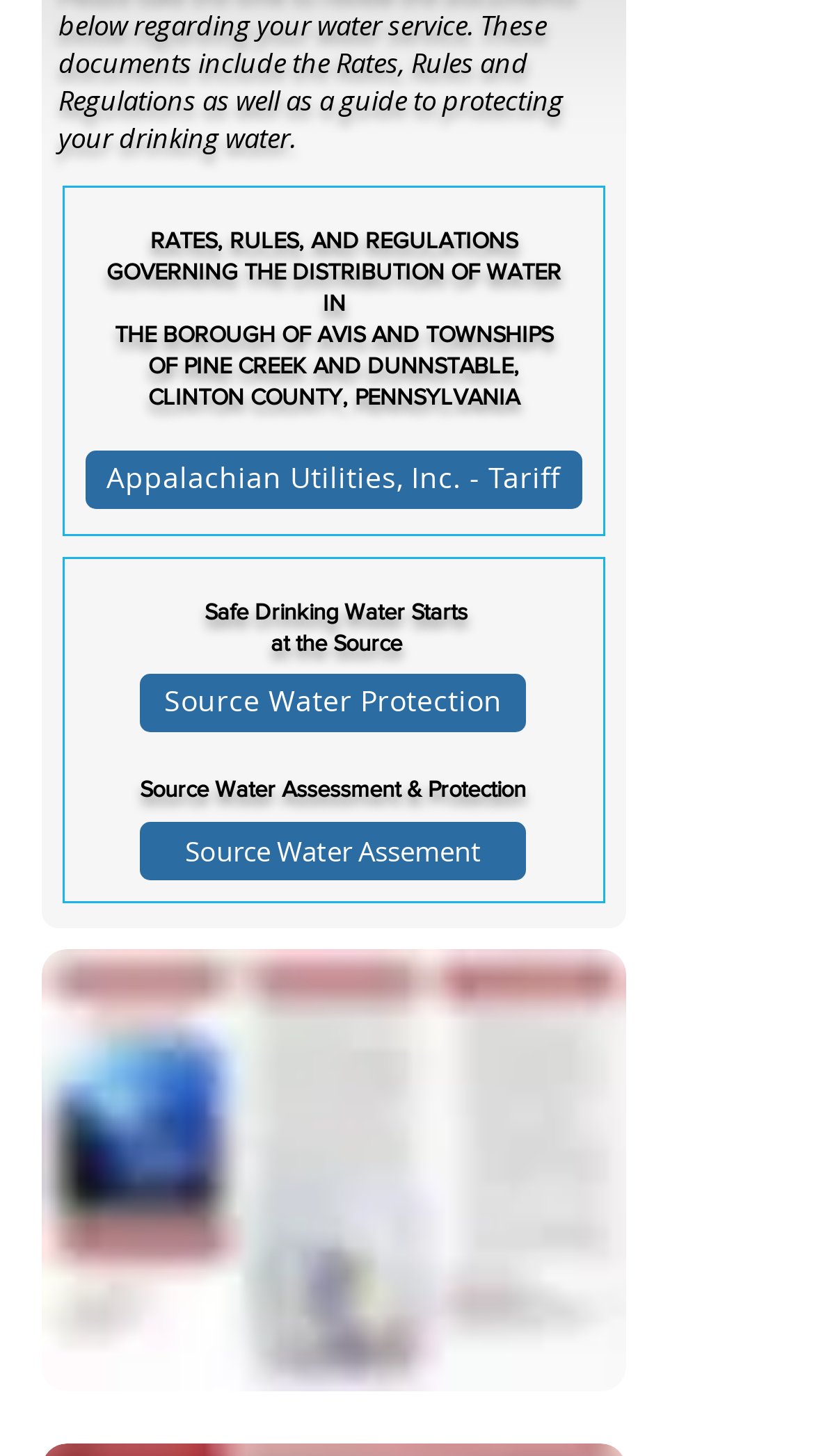Use a single word or phrase to answer the question:
What is the purpose of the 'Source Water Protection' link?

Source Water Protection